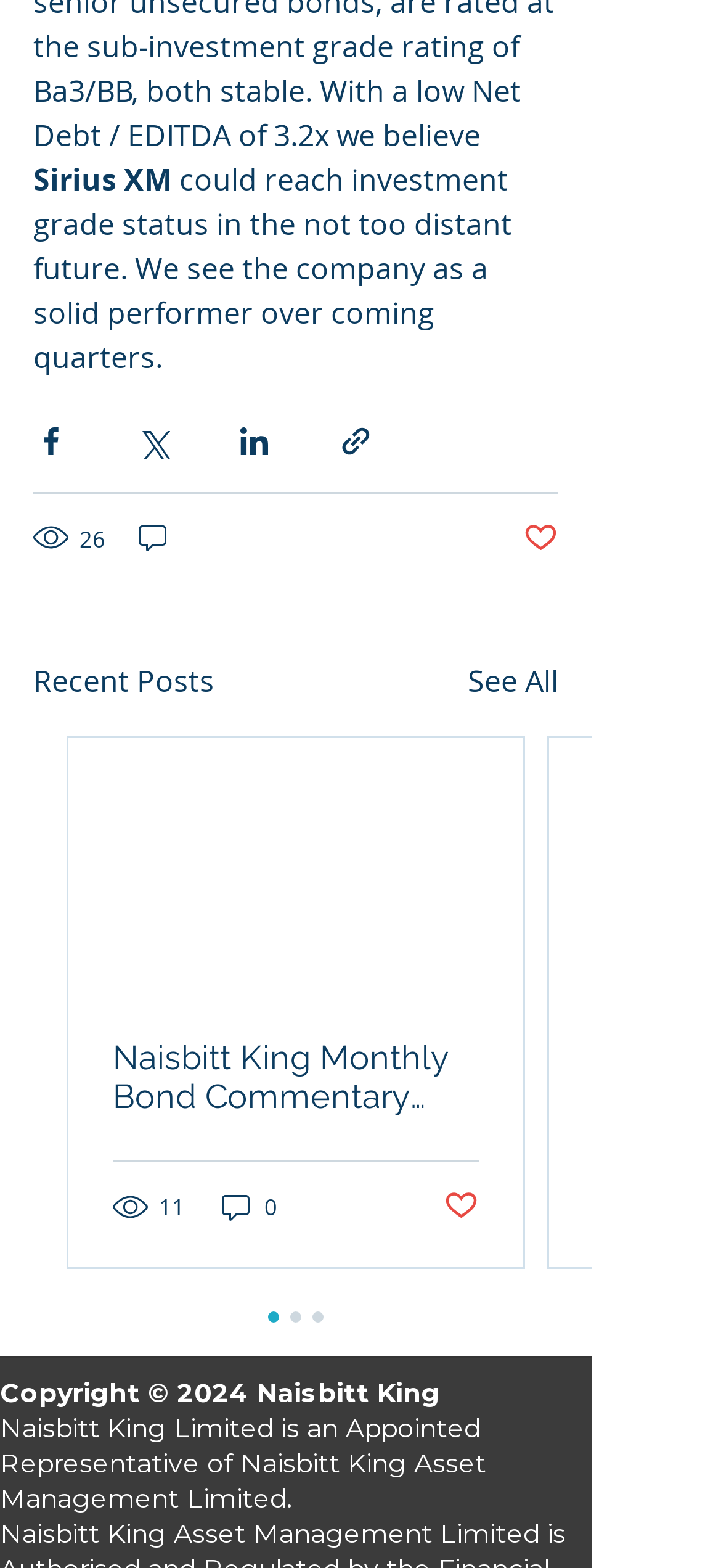Utilize the details in the image to give a detailed response to the question: What is the name of the company that owns the copyright?

The company that owns the copyright is Naisbitt King, which is stated in the StaticText element with the text 'Copyright © 2024 Naisbitt King'.